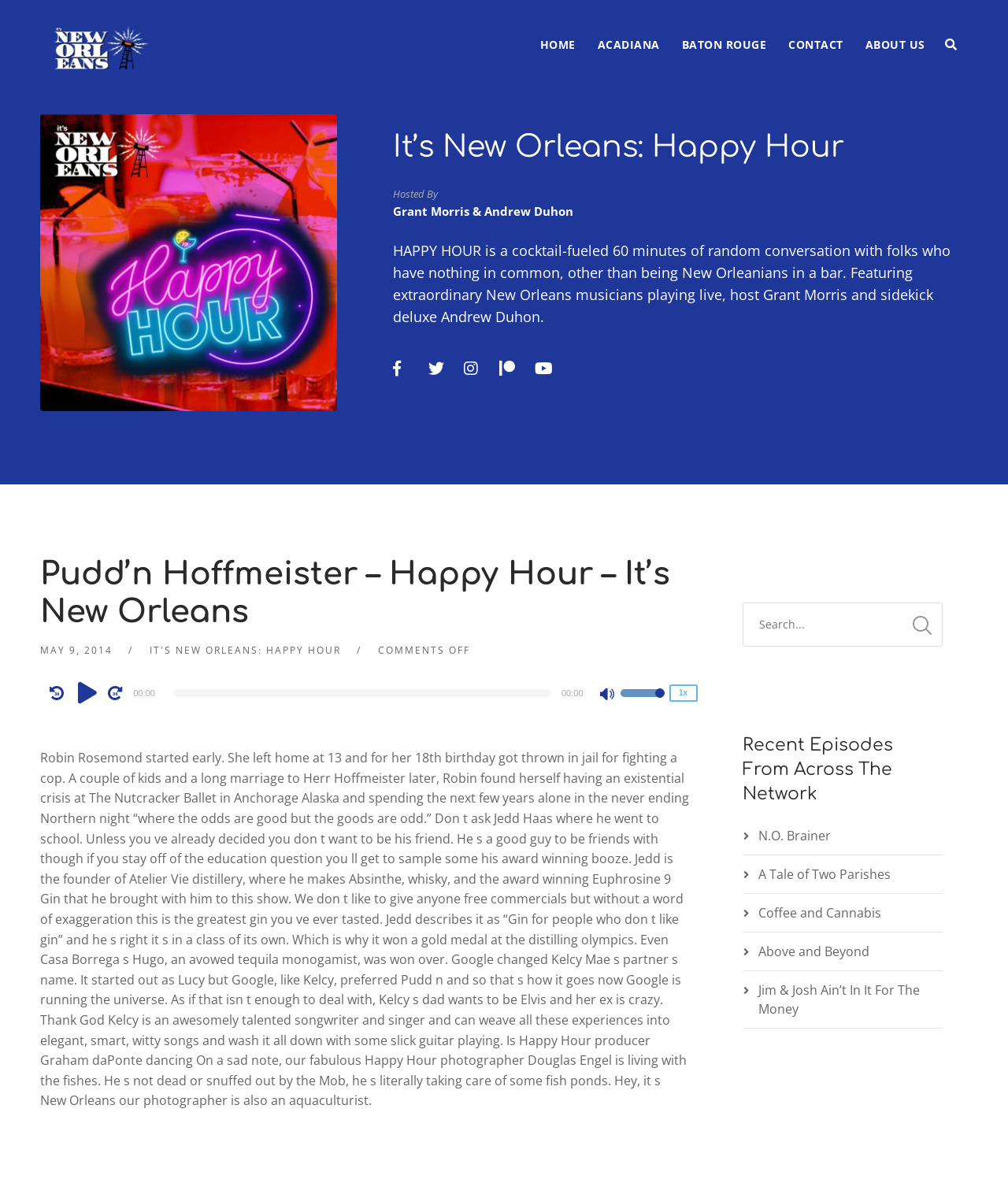How many recent episodes are listed? From the image, respond with a single word or brief phrase.

5